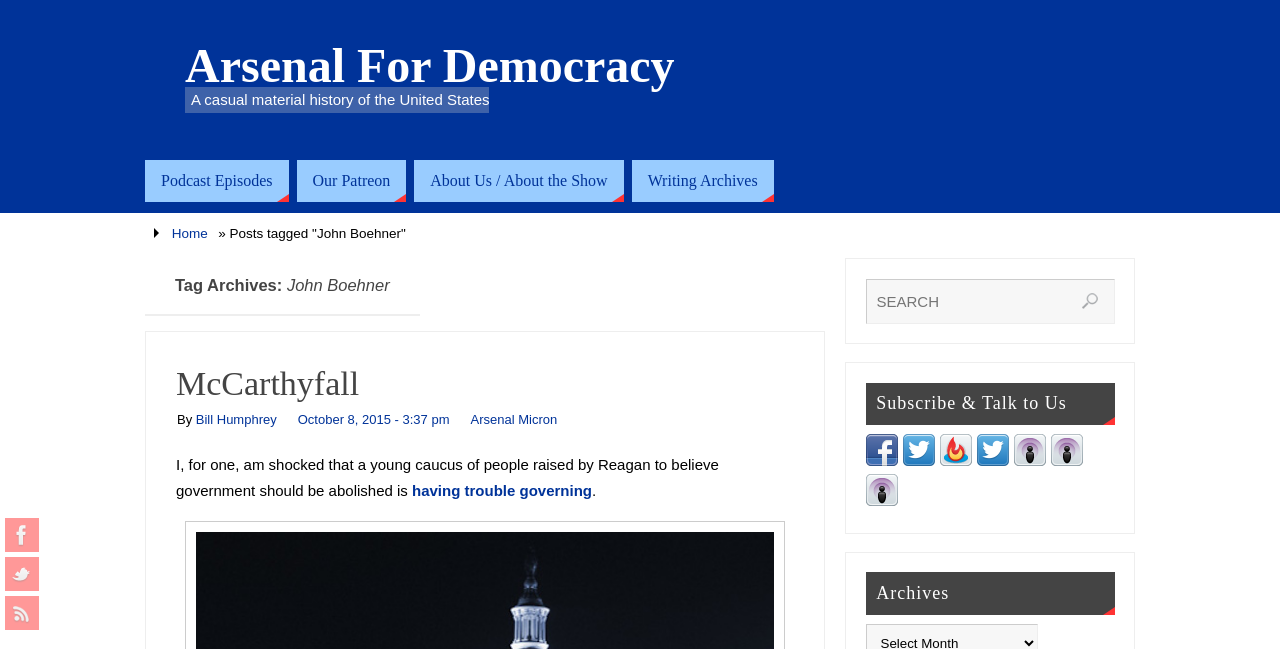What is the primary heading on this webpage?

Tag Archives: John Boehner